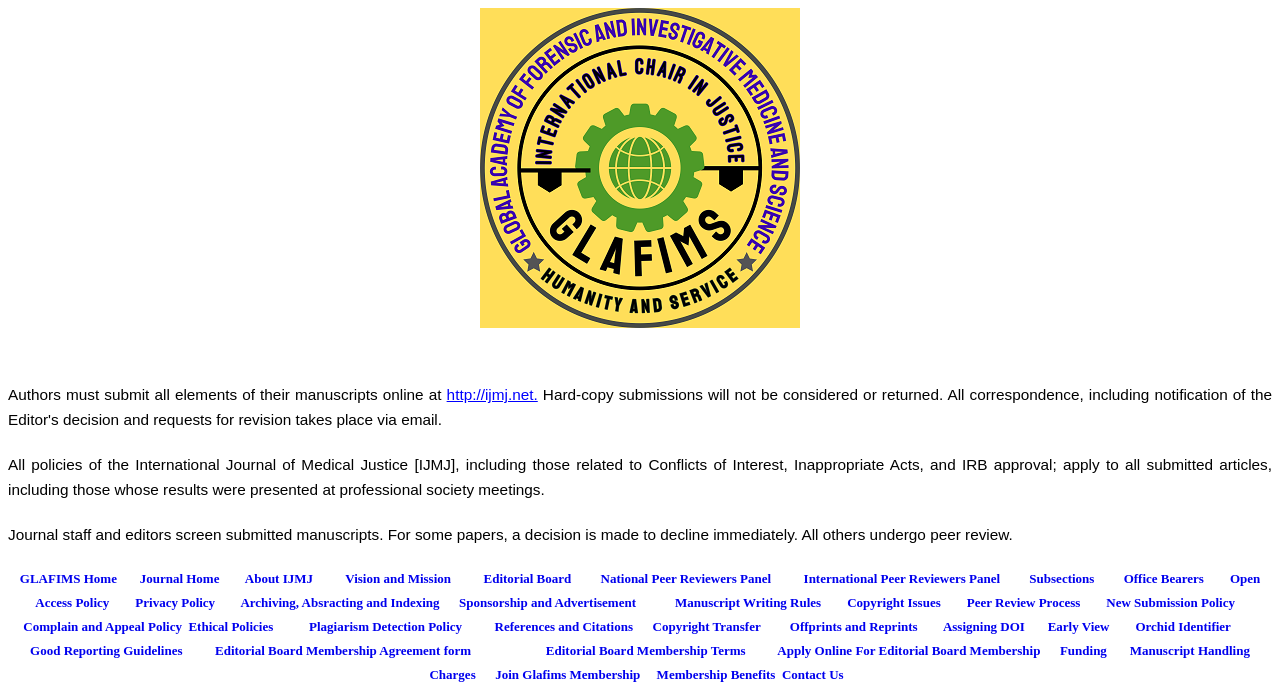Determine the bounding box coordinates for the clickable element to execute this instruction: "Submit a manuscript online". Provide the coordinates as four float numbers between 0 and 1, i.e., [left, top, right, bottom].

[0.349, 0.552, 0.42, 0.577]